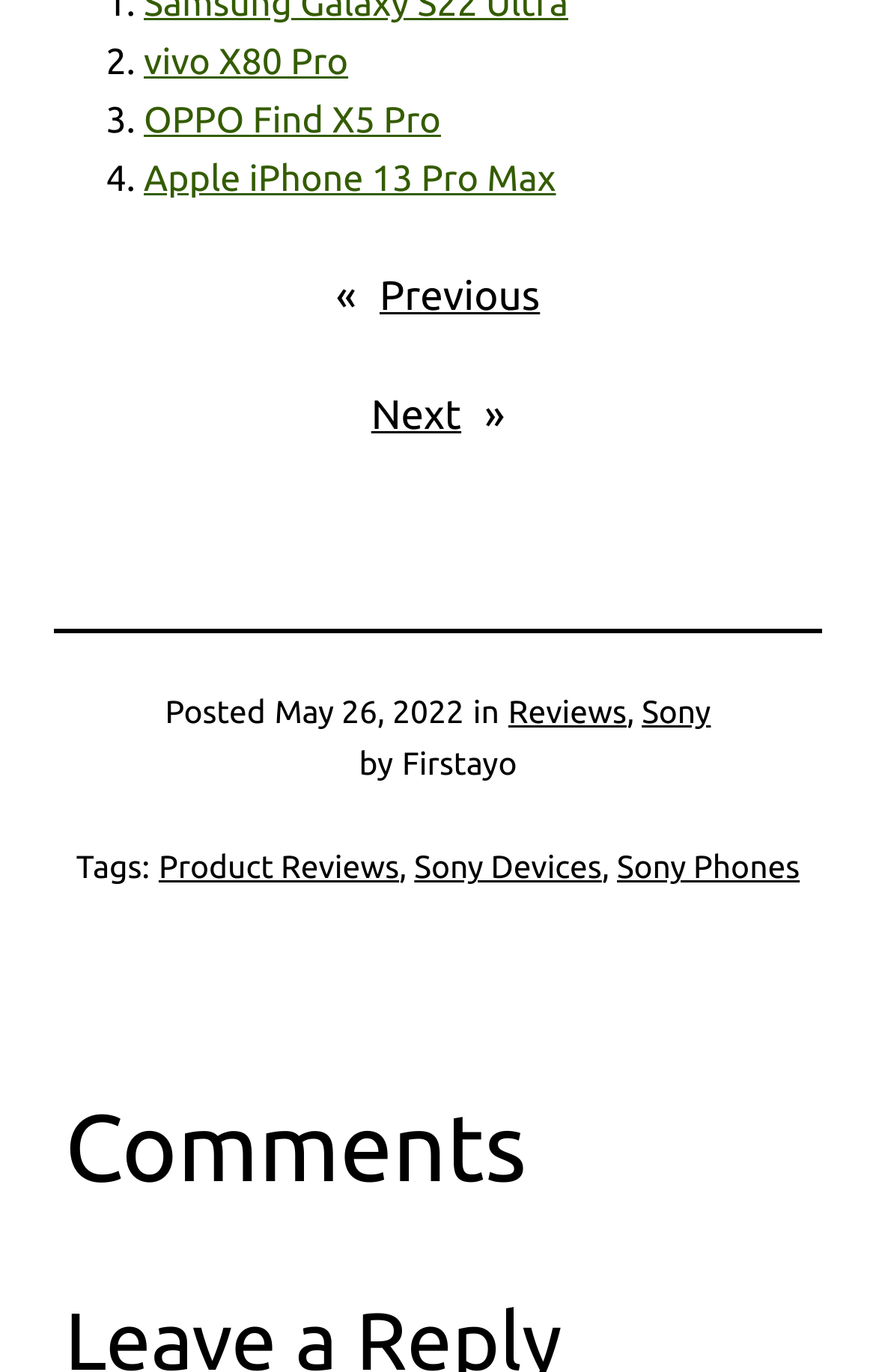How many links are there in the list?
Provide a comprehensive and detailed answer to the question.

I counted the number of links in the list, which are 'vivo X80 Pro', 'OPPO Find X5 Pro', and 'Apple iPhone 13 Pro Max', so there are 3 links in total.